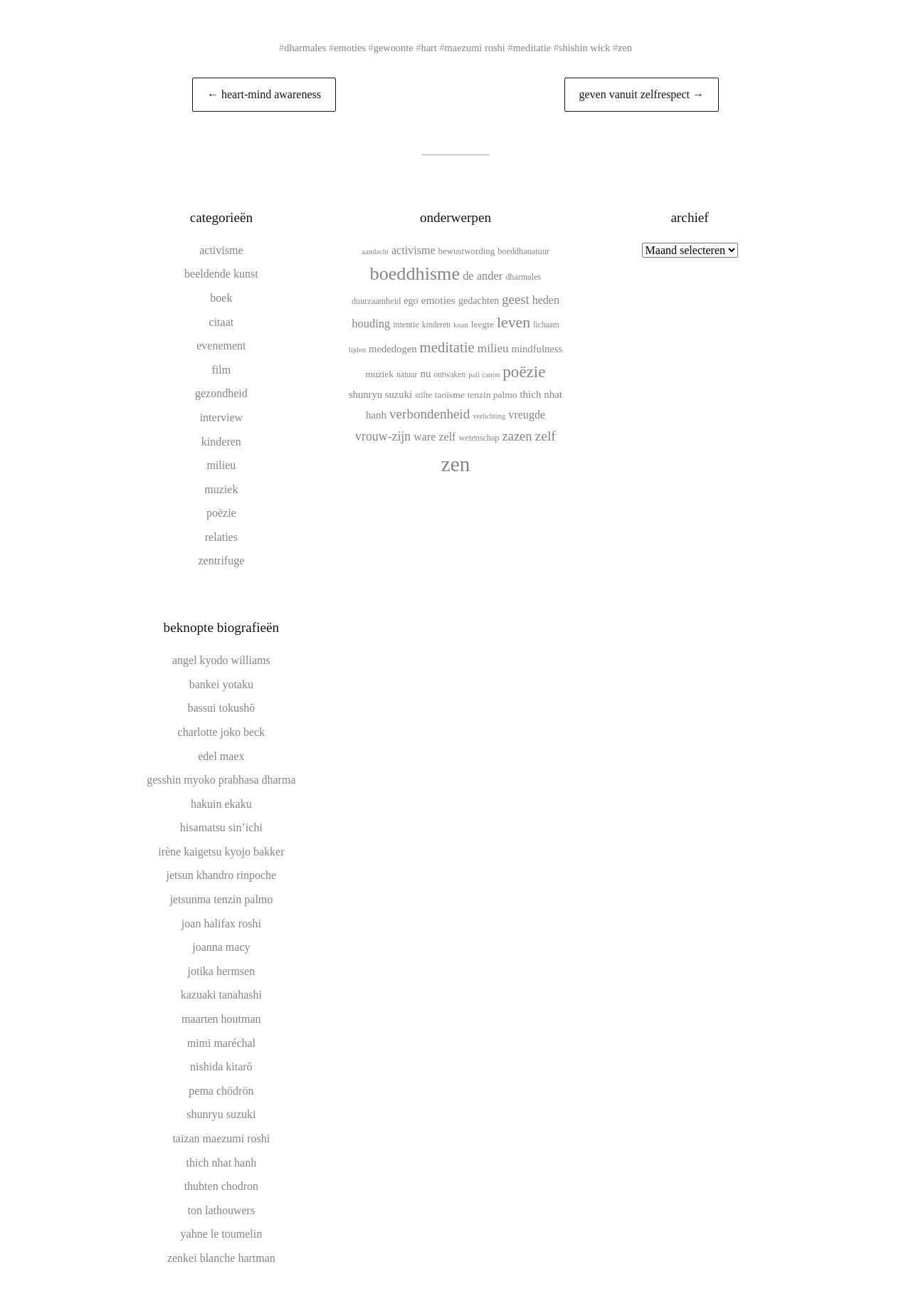What is the name of the navigation section above 'categorieën'?
Please use the image to deliver a detailed and complete answer.

The name of the navigation section above 'categorieën' is 'Berichten' which can be found at the top of the webpage.